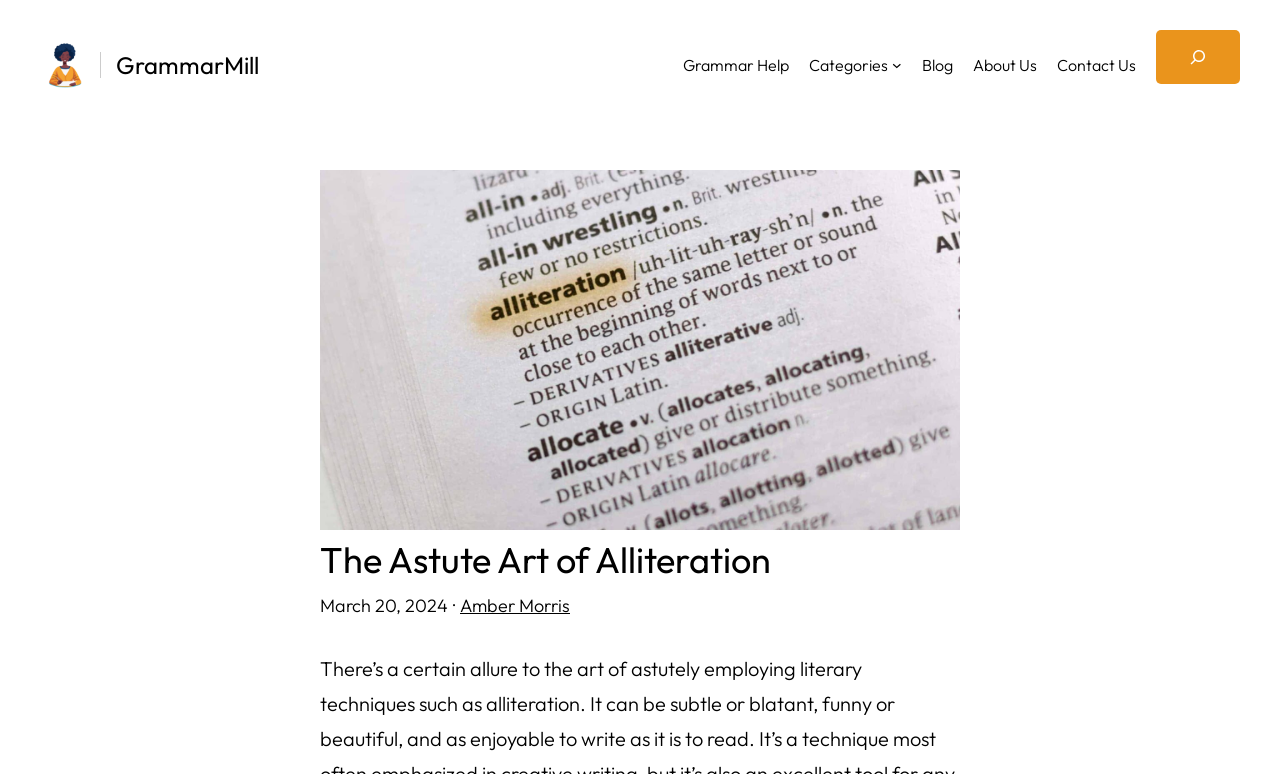What is the purpose of the search field?
Using the image, respond with a single word or phrase.

To search the website